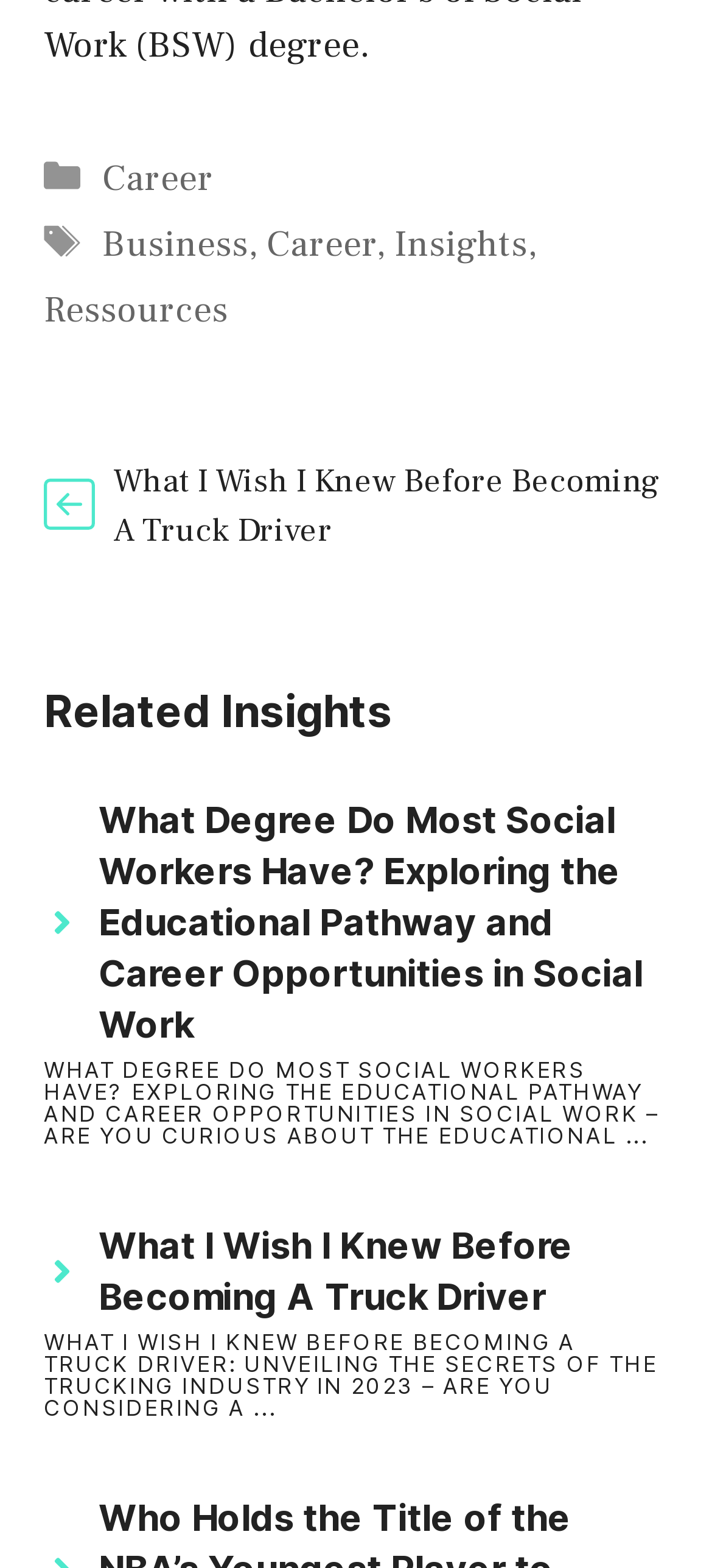From the screenshot, find the bounding box of the UI element matching this description: "Business". Supply the bounding box coordinates in the form [left, top, right, bottom], each a float between 0 and 1.

[0.144, 0.141, 0.349, 0.171]